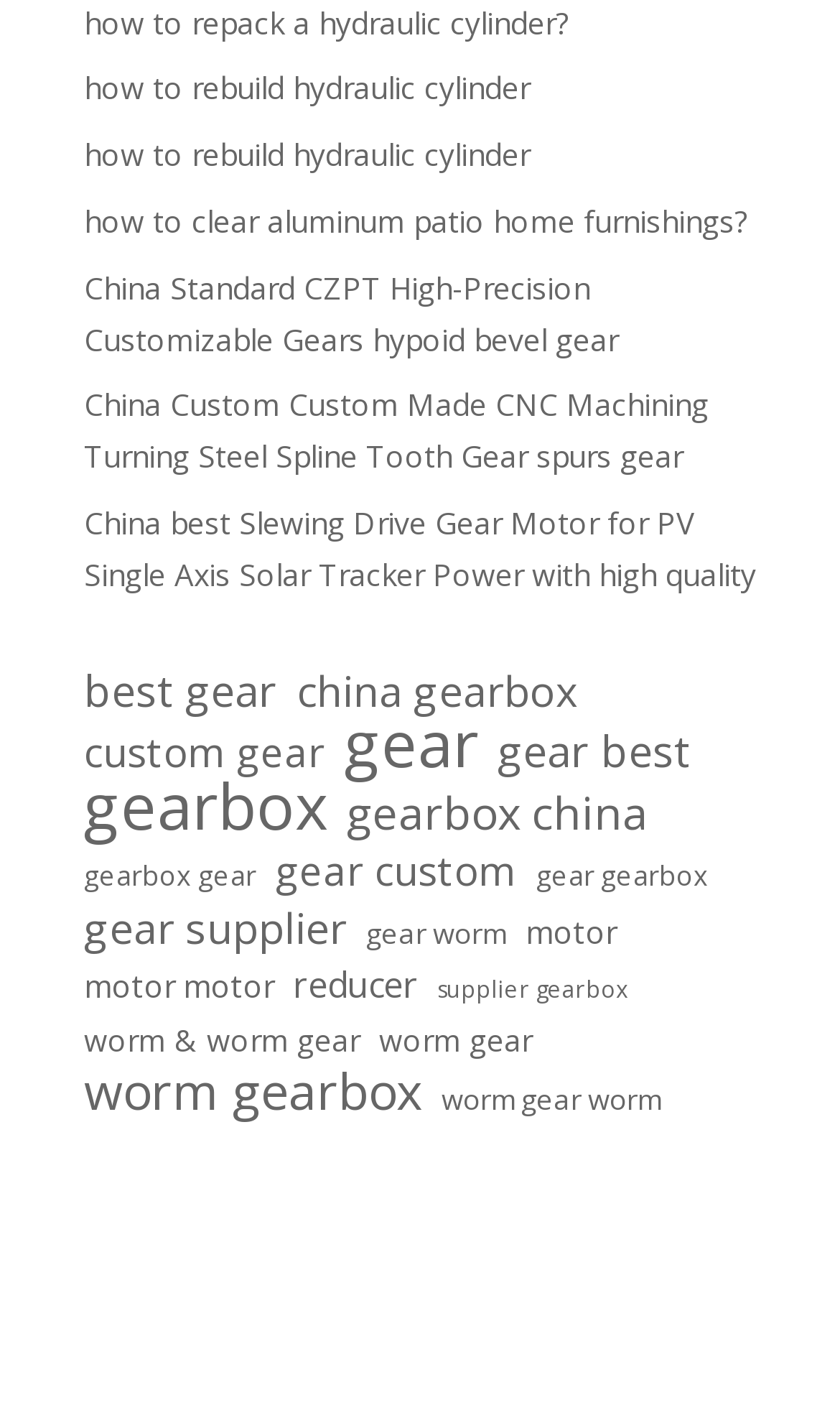Extract the bounding box of the UI element described as: "how to rebuild hydraulic cylinder".

[0.1, 0.048, 0.631, 0.076]